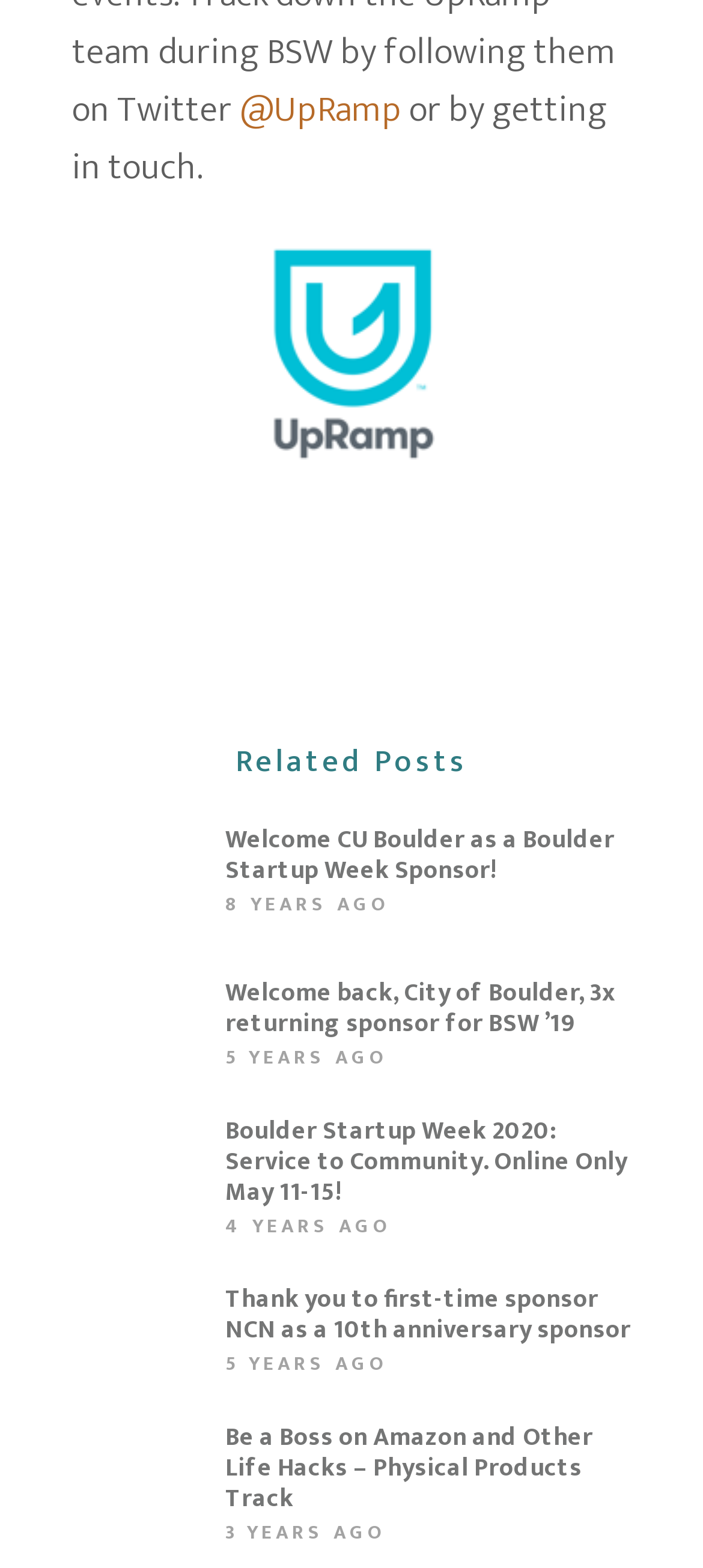Find the bounding box coordinates of the element I should click to carry out the following instruction: "View the image of Blue Star Recyclers".

[0.103, 0.615, 0.282, 0.696]